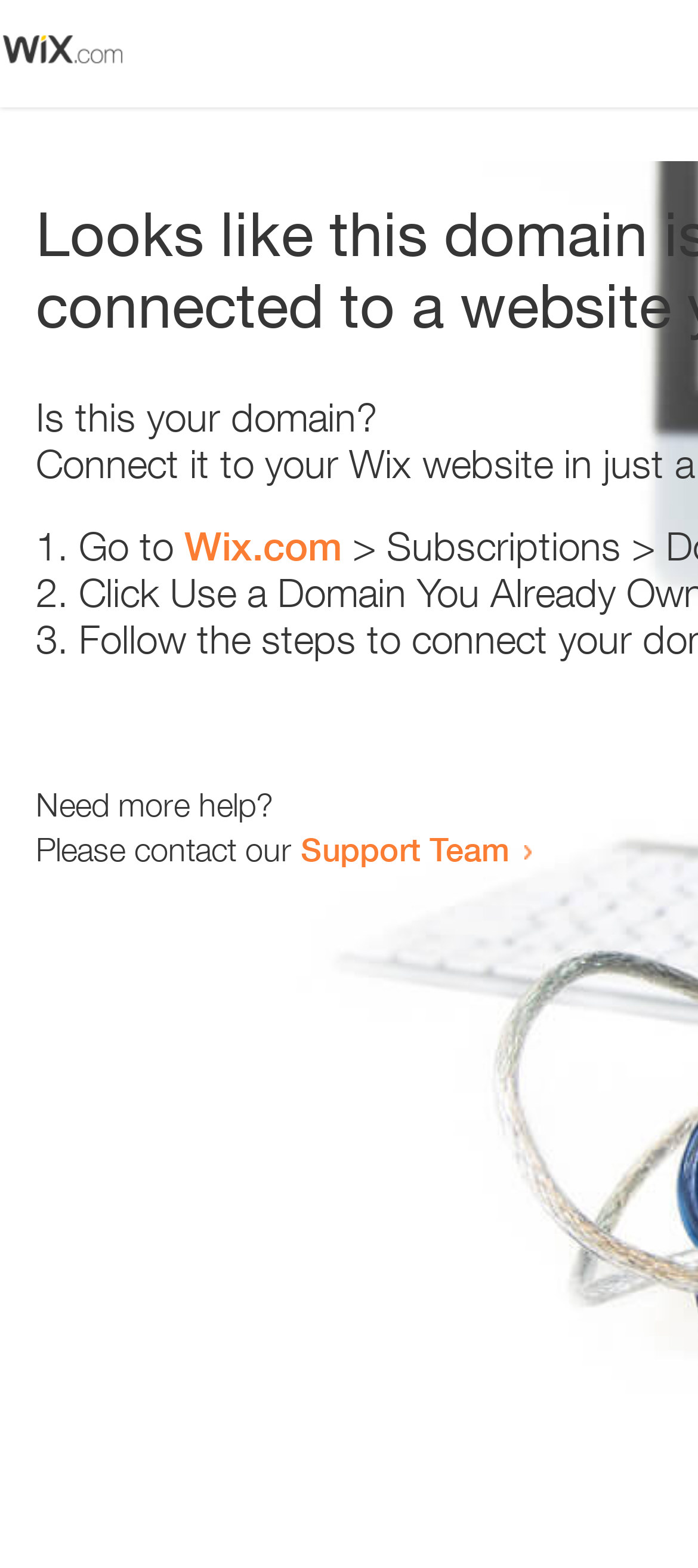How many text elements are present?
Based on the screenshot, respond with a single word or phrase.

5